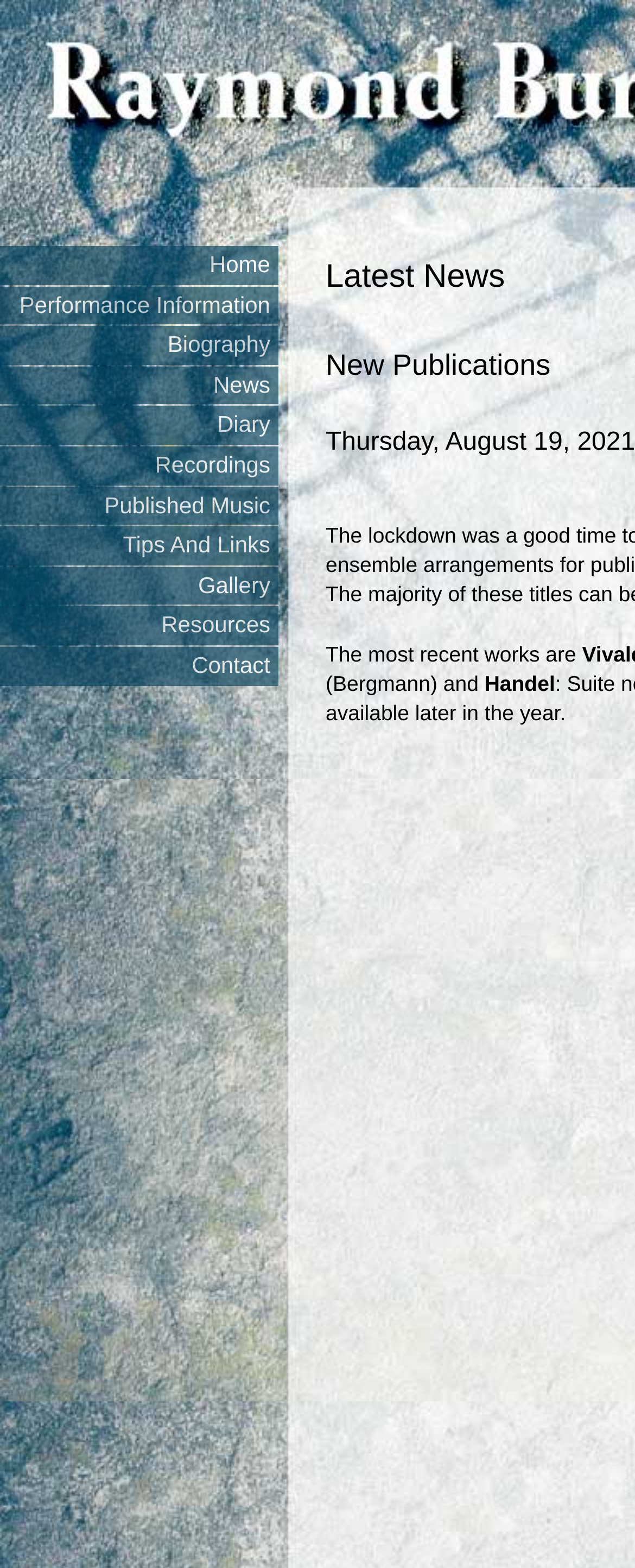Use a single word or phrase to answer this question: 
How many menu items are there?

12